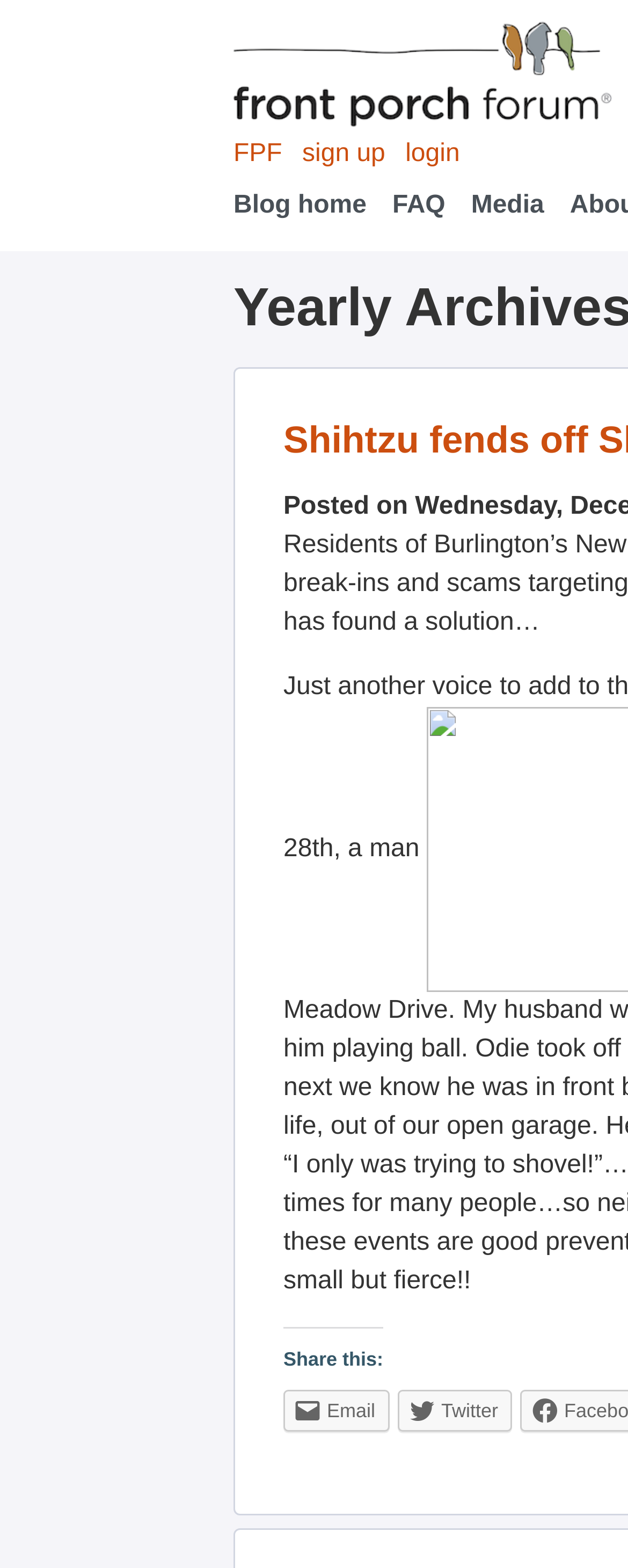Respond to the question below with a single word or phrase:
What is the position of the 'sign up' link?

Top middle